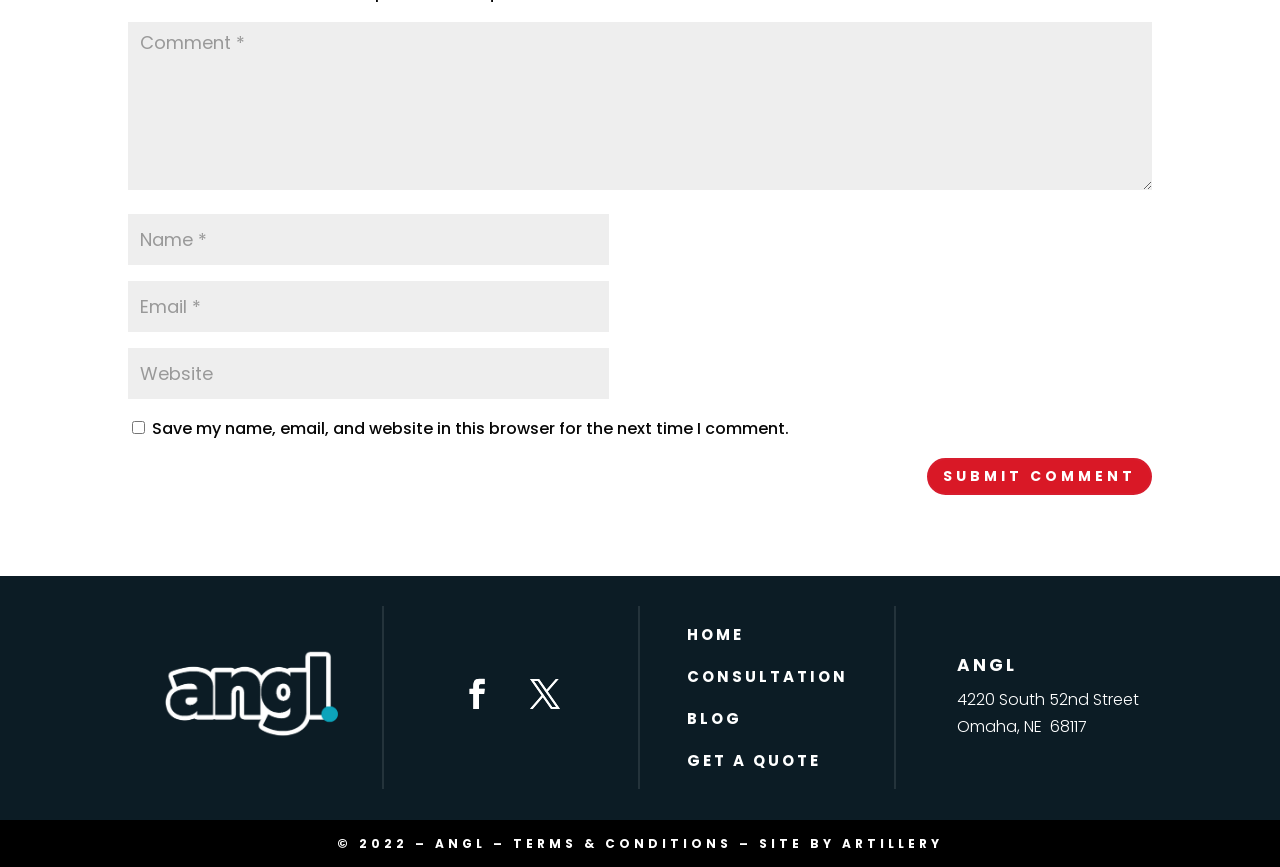Determine the bounding box coordinates of the region that needs to be clicked to achieve the task: "Submit a comment".

[0.724, 0.529, 0.9, 0.571]